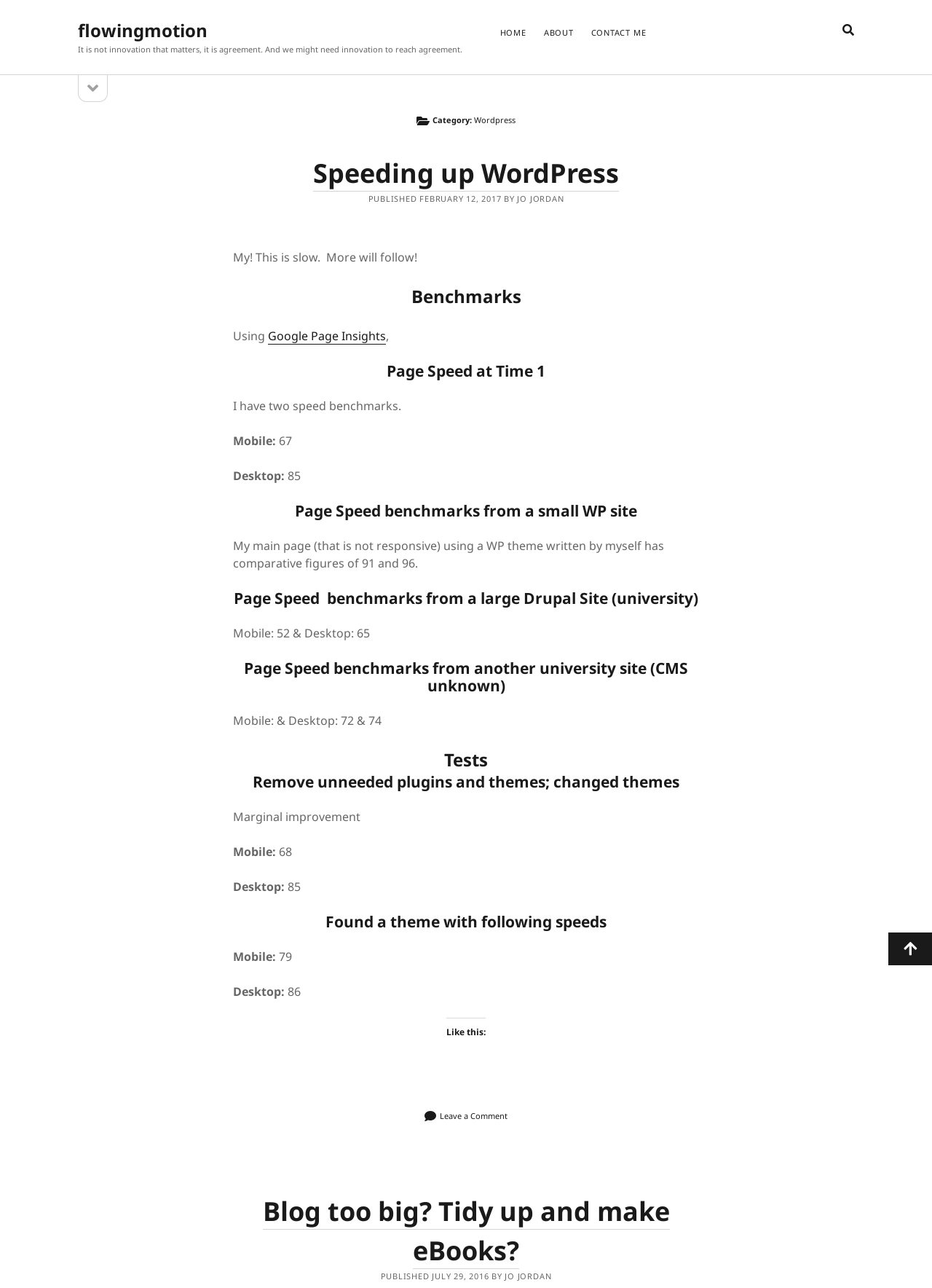Please locate the clickable area by providing the bounding box coordinates to follow this instruction: "search for something".

[0.896, 0.014, 0.924, 0.034]